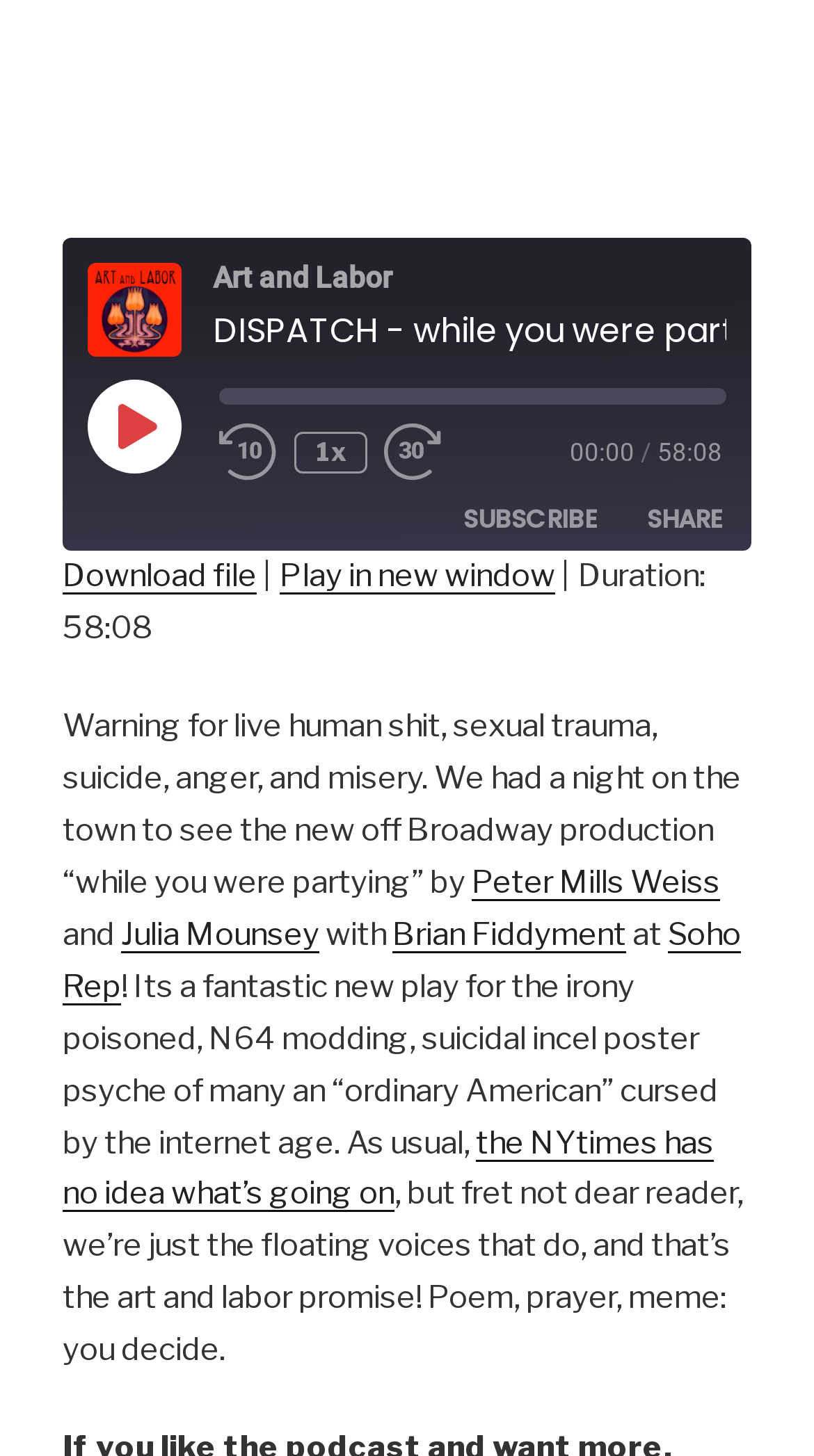Kindly determine the bounding box coordinates for the clickable area to achieve the given instruction: "Share on Facebook".

[0.295, 0.417, 0.372, 0.46]